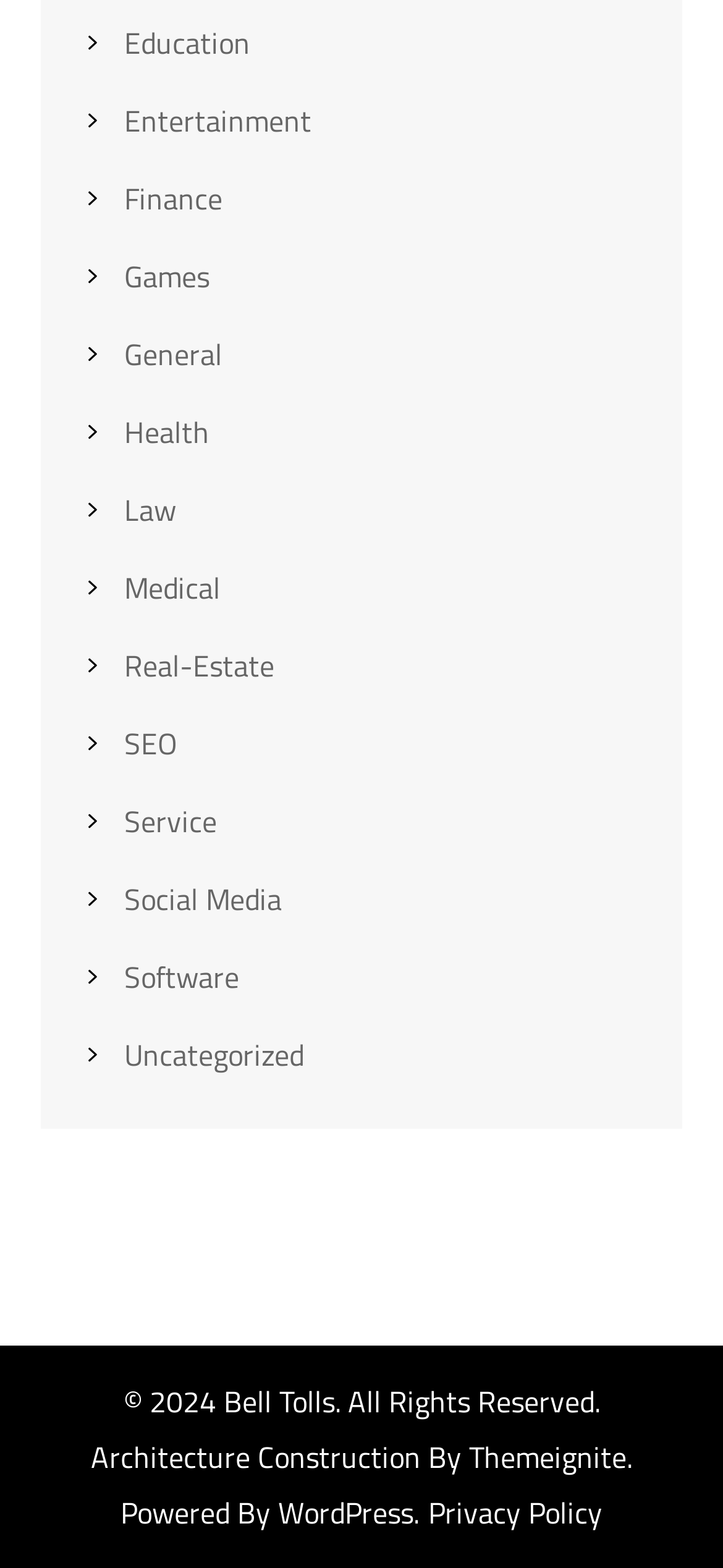Specify the bounding box coordinates of the region I need to click to perform the following instruction: "Read Privacy Policy". The coordinates must be four float numbers in the range of 0 to 1, i.e., [left, top, right, bottom].

[0.592, 0.947, 0.833, 0.983]